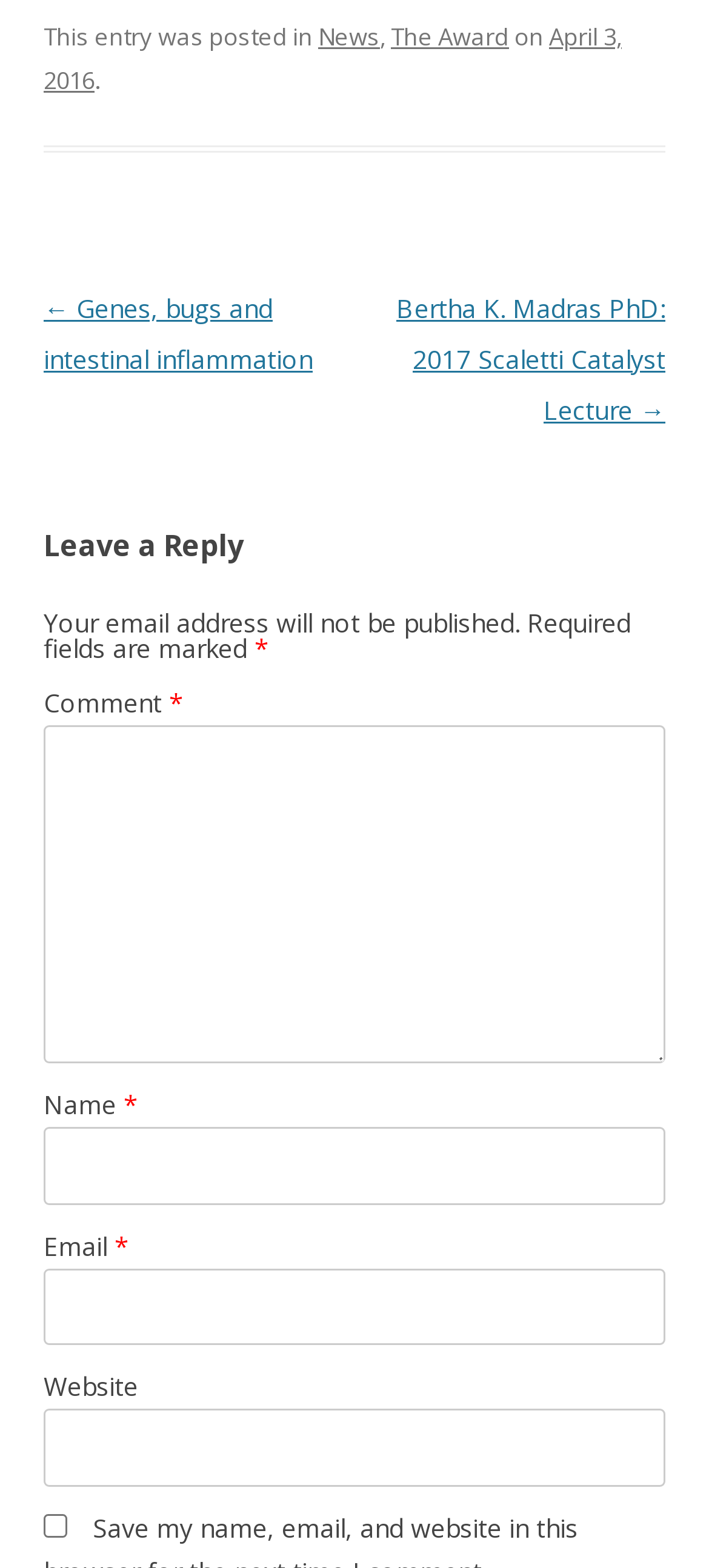What is the required information to leave a comment?
Answer the question with as much detail as possible.

The required information to leave a comment can be determined by looking at the form fields, which include 'Name *', 'Email *', and 'Comment *', indicating that these fields are required to be filled in order to leave a comment.